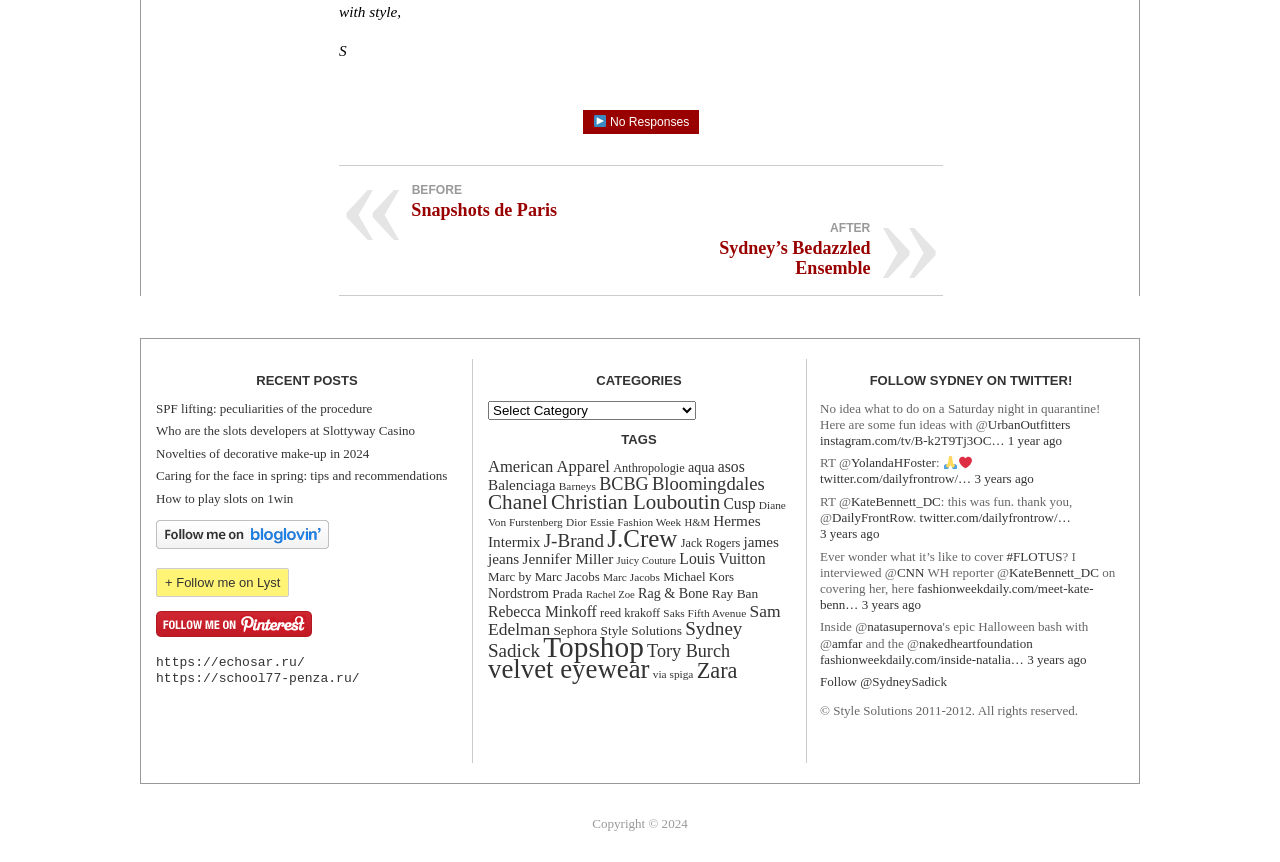Indicate the bounding box coordinates of the clickable region to achieve the following instruction: "Check the latest post on Twitter."

[0.641, 0.465, 0.86, 0.501]